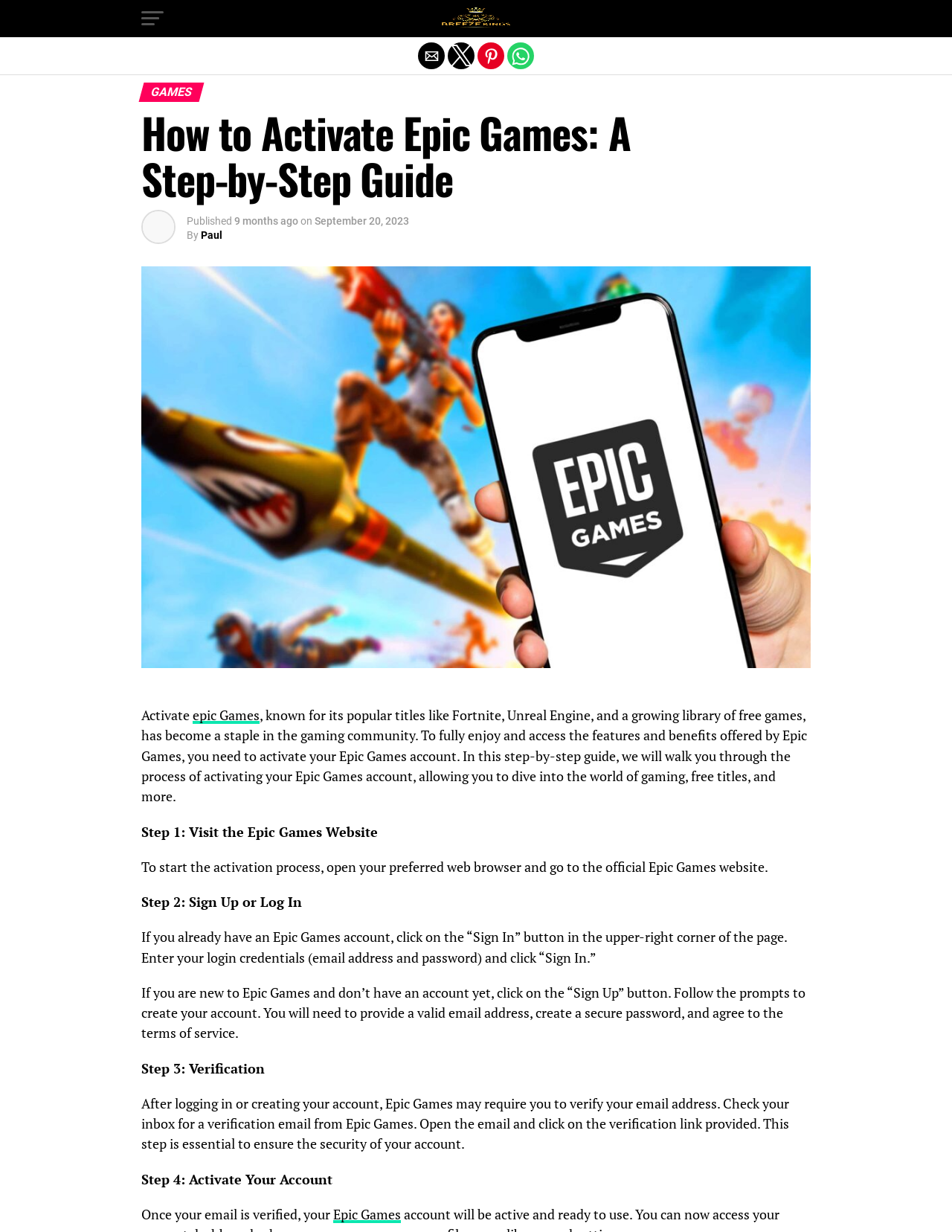Determine the bounding box coordinates for the clickable element to execute this instruction: "Click the 'Exit mobile version' link". Provide the coordinates as four float numbers between 0 and 1, i.e., [left, top, right, bottom].

[0.0, 0.0, 1.0, 0.028]